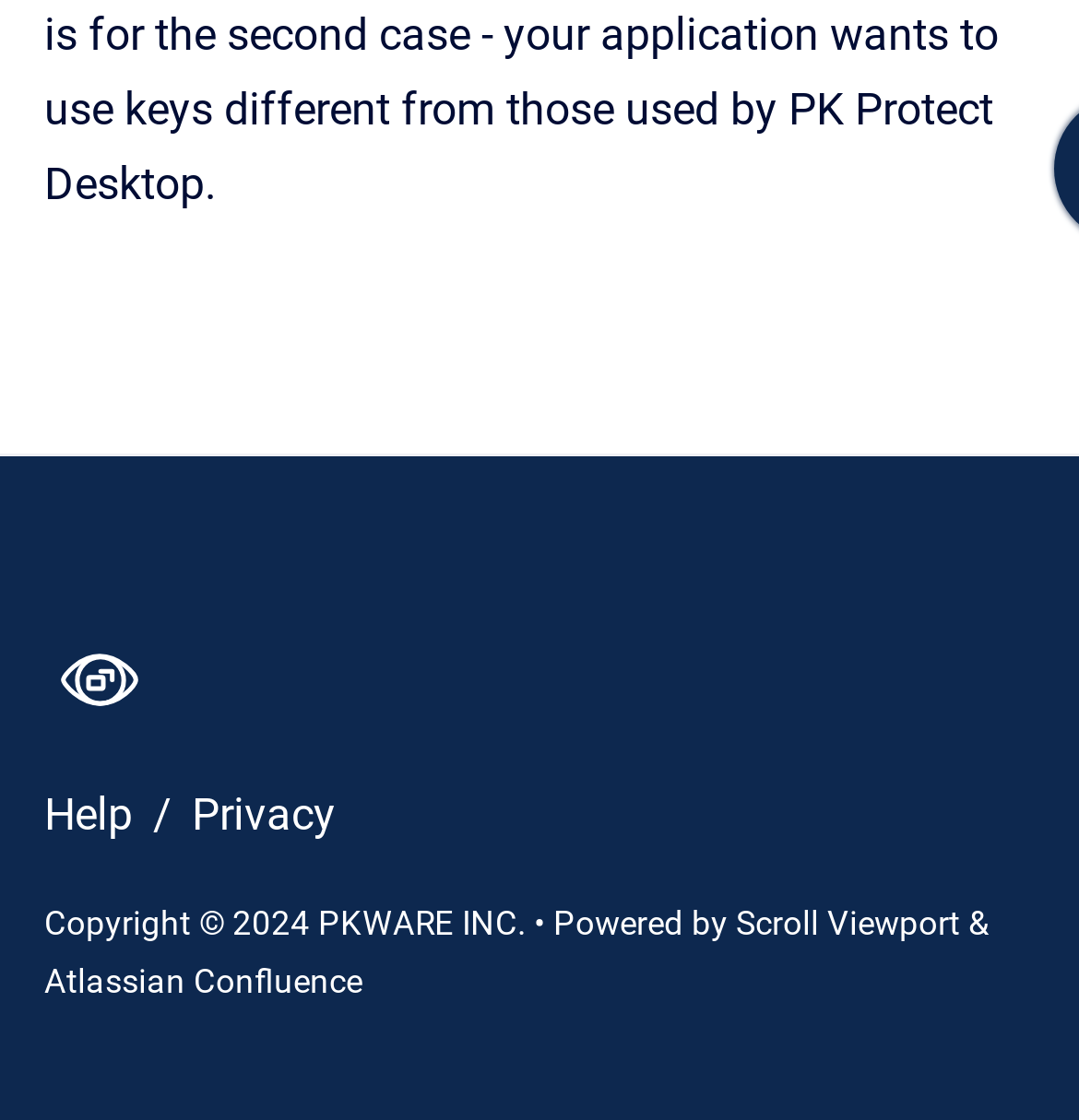What is the separator between 'Help' and 'Privacy'?
Please craft a detailed and exhaustive response to the question.

I examined the elements at the bottom of the page and found a StaticText element with the text '/' between the 'Help' and 'Privacy' links.